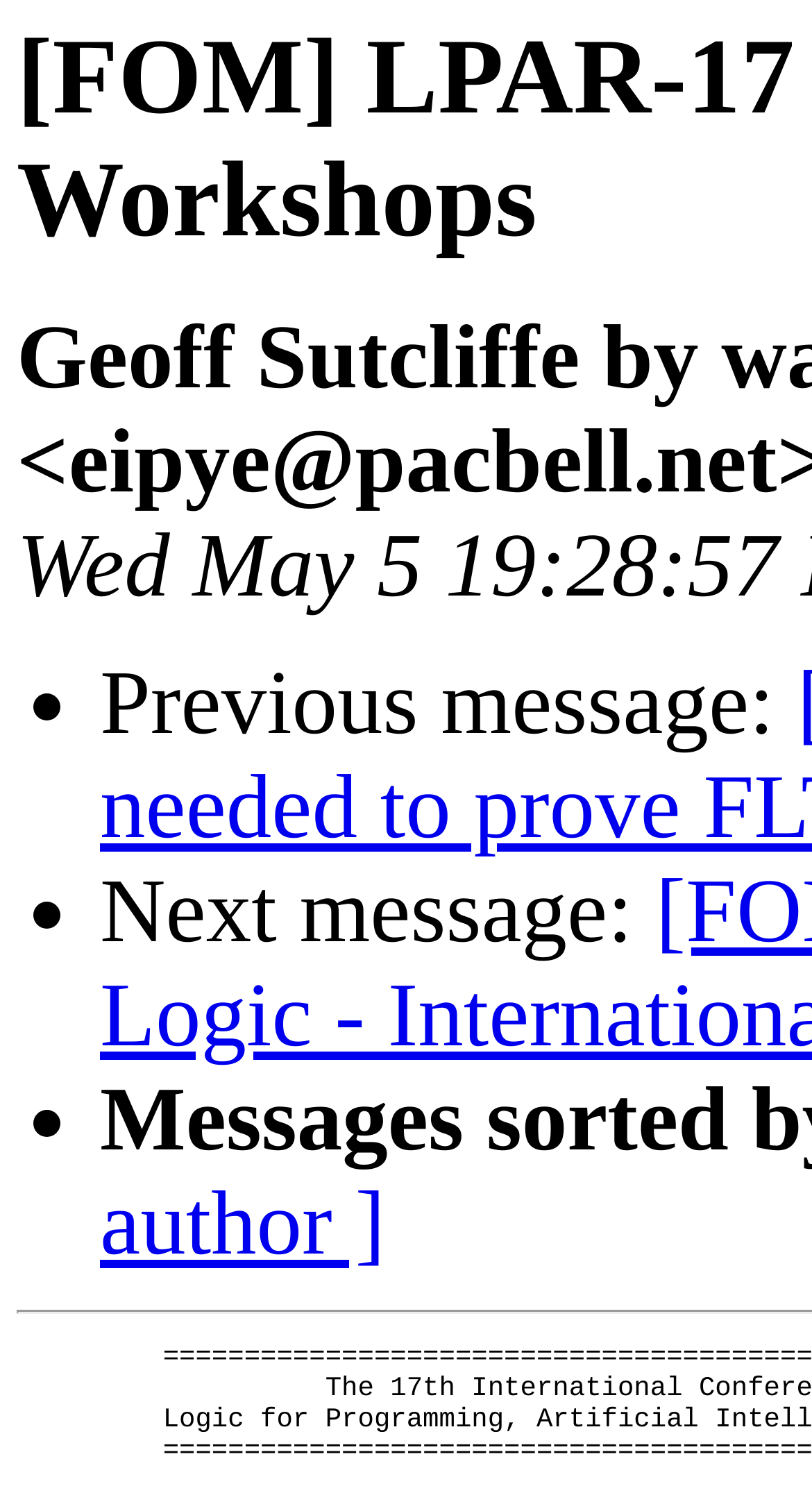Please identify the primary heading on the webpage and return its text.

[FOM] LPAR-17 in Indonesia - CFP and Workshops